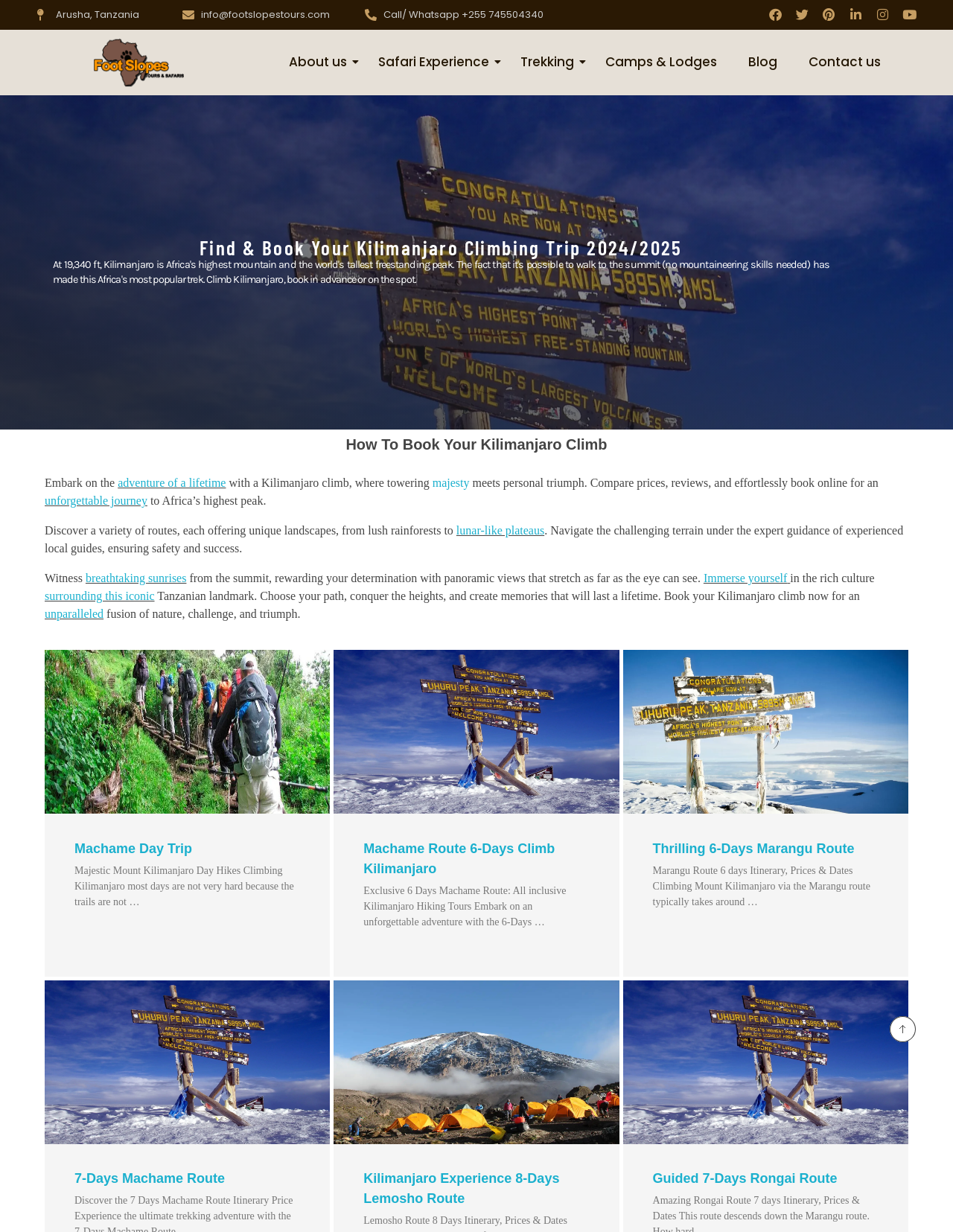Indicate the bounding box coordinates of the element that needs to be clicked to satisfy the following instruction: "Click the 'Blog' link". The coordinates should be four float numbers between 0 and 1, i.e., [left, top, right, bottom].

[0.778, 0.042, 0.824, 0.059]